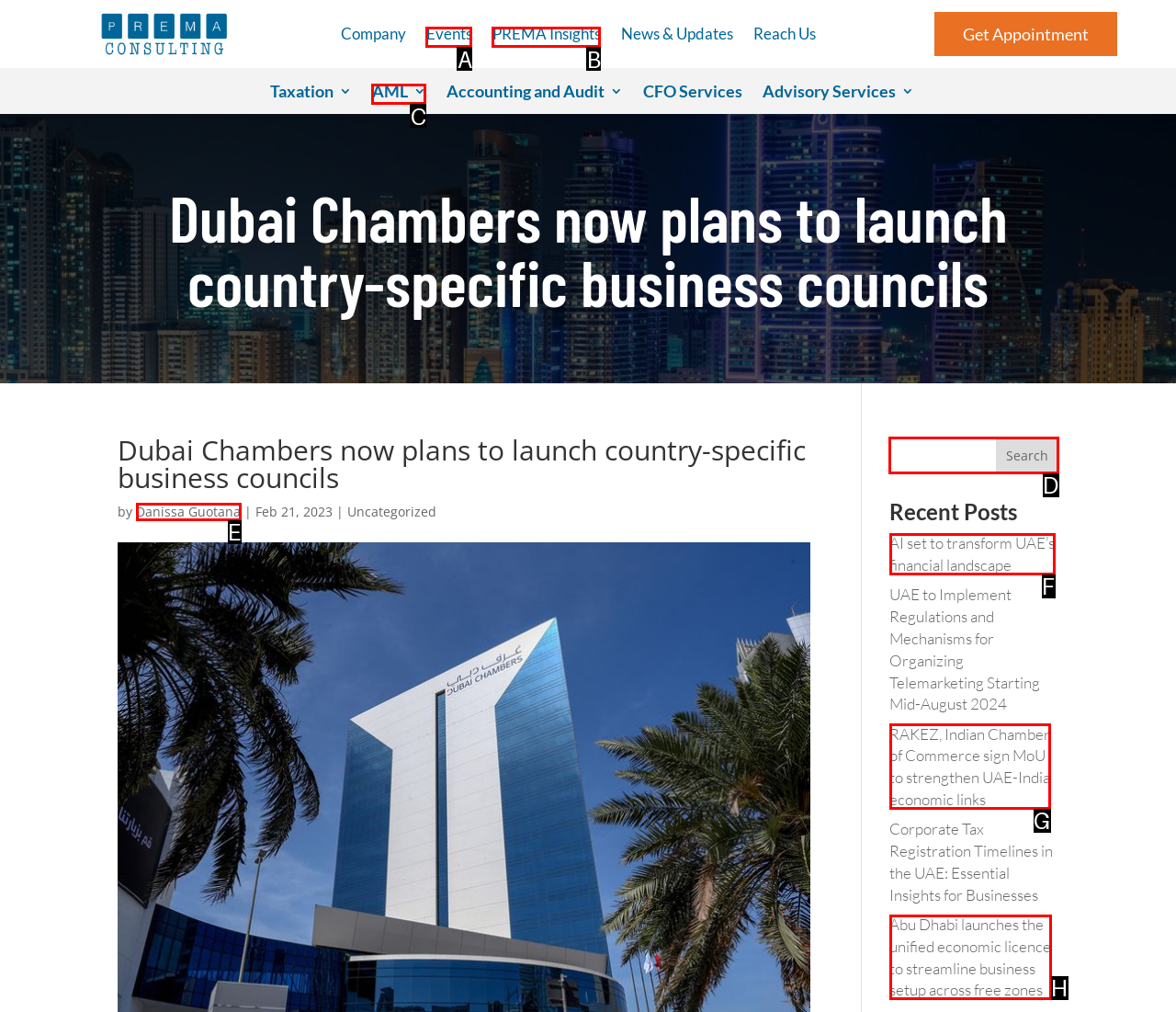For the instruction: Search for something, which HTML element should be clicked?
Respond with the letter of the appropriate option from the choices given.

D